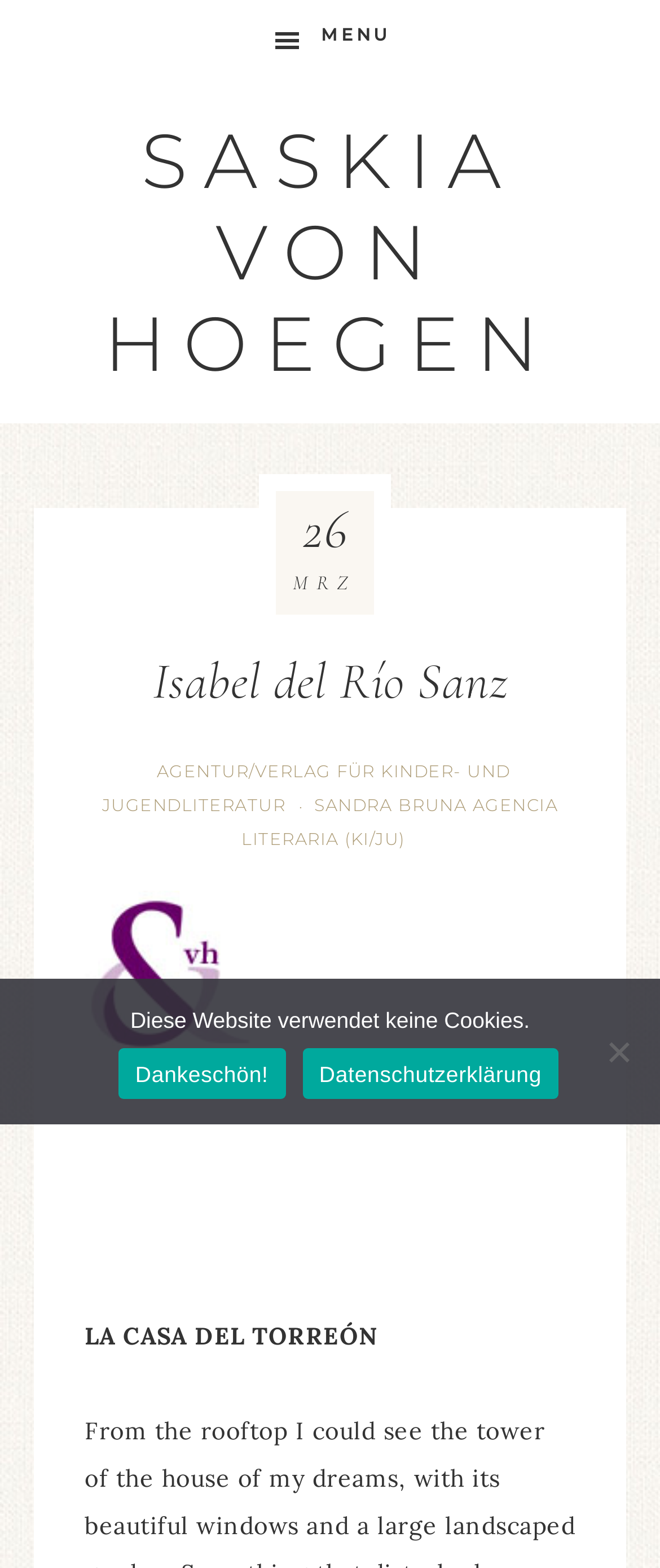Please examine the image and answer the question with a detailed explanation:
What is the name of the agentur?

I found the answer by looking at the link element with the text 'AGENTUR/VERLAG FÜR KINDER- UND JUGENDLITERATUR' which is a sub-element of the header element with the text 'Isabel del Río Sanz'.